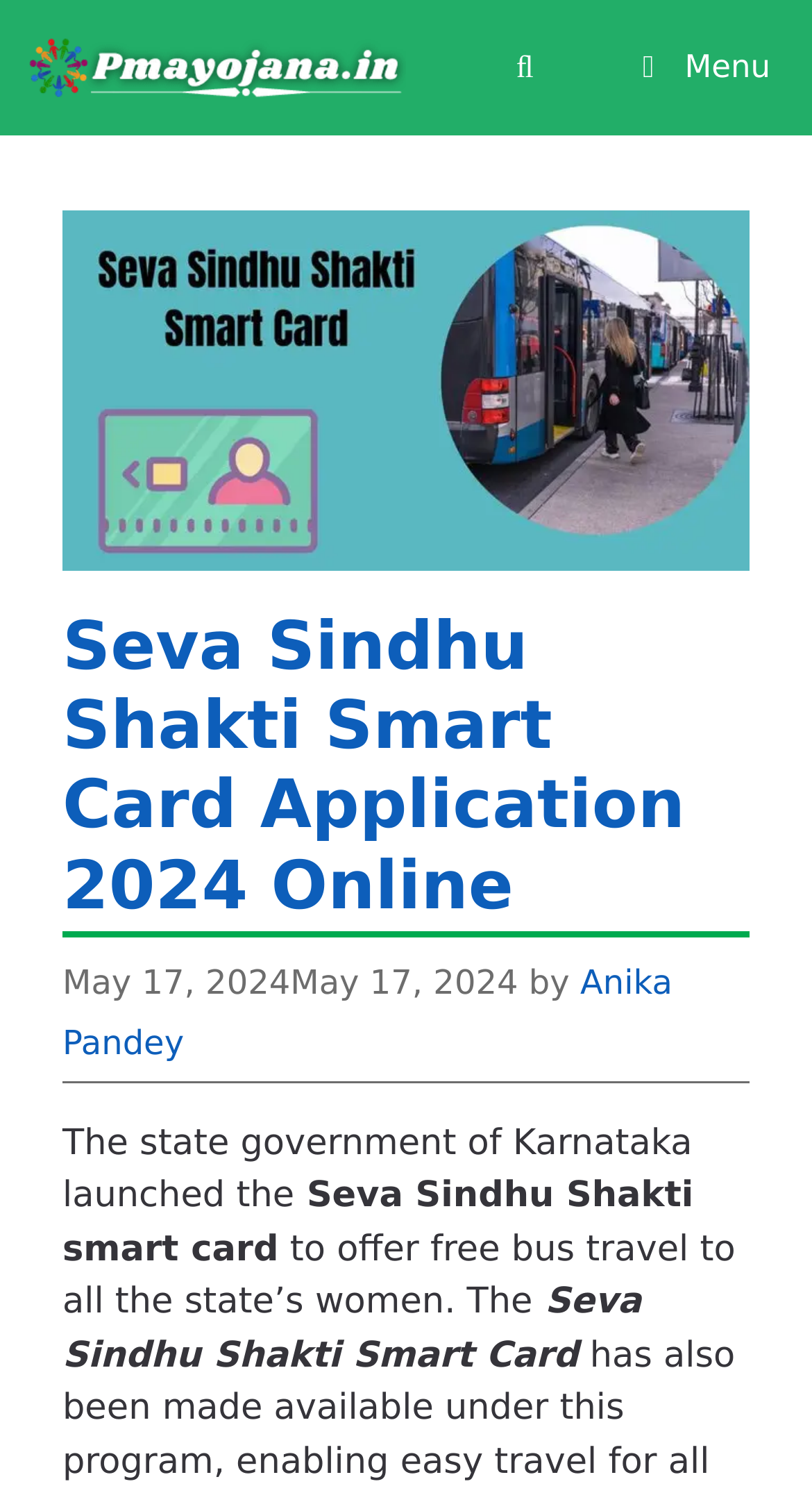Please answer the following question using a single word or phrase: 
What is the state government mentioned in the post?

Karnataka